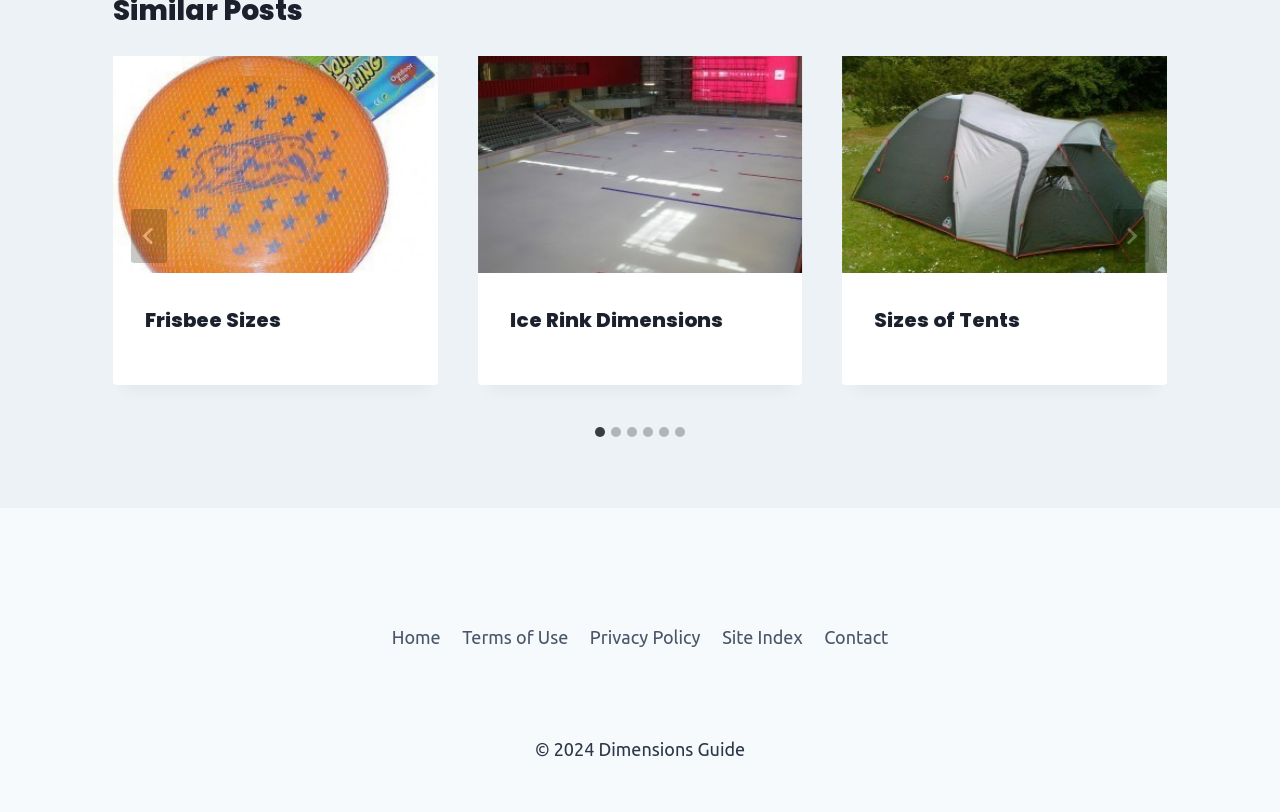How many slides are available in the presentation? Observe the screenshot and provide a one-word or short phrase answer.

6